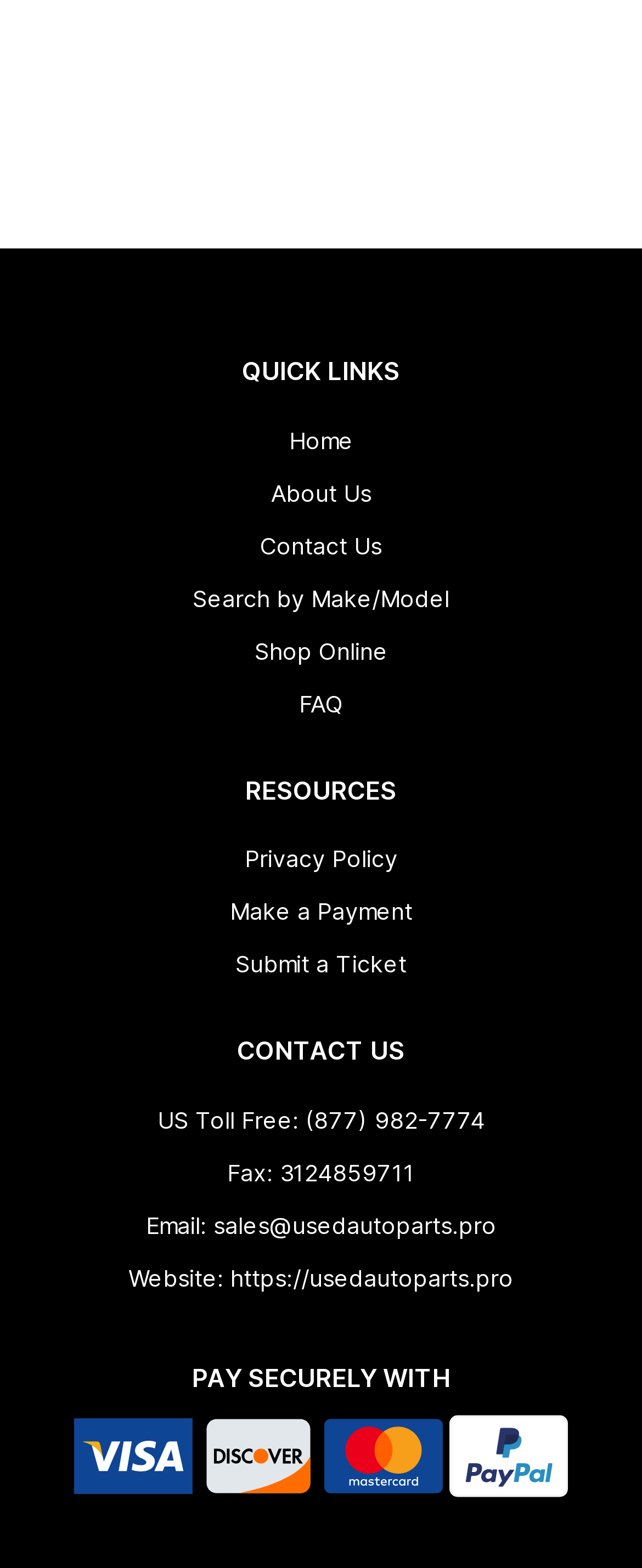Locate the bounding box coordinates for the element described below: "Shop Online". The coordinates must be four float values between 0 and 1, formatted as [left, top, right, bottom].

[0.396, 0.406, 0.604, 0.423]